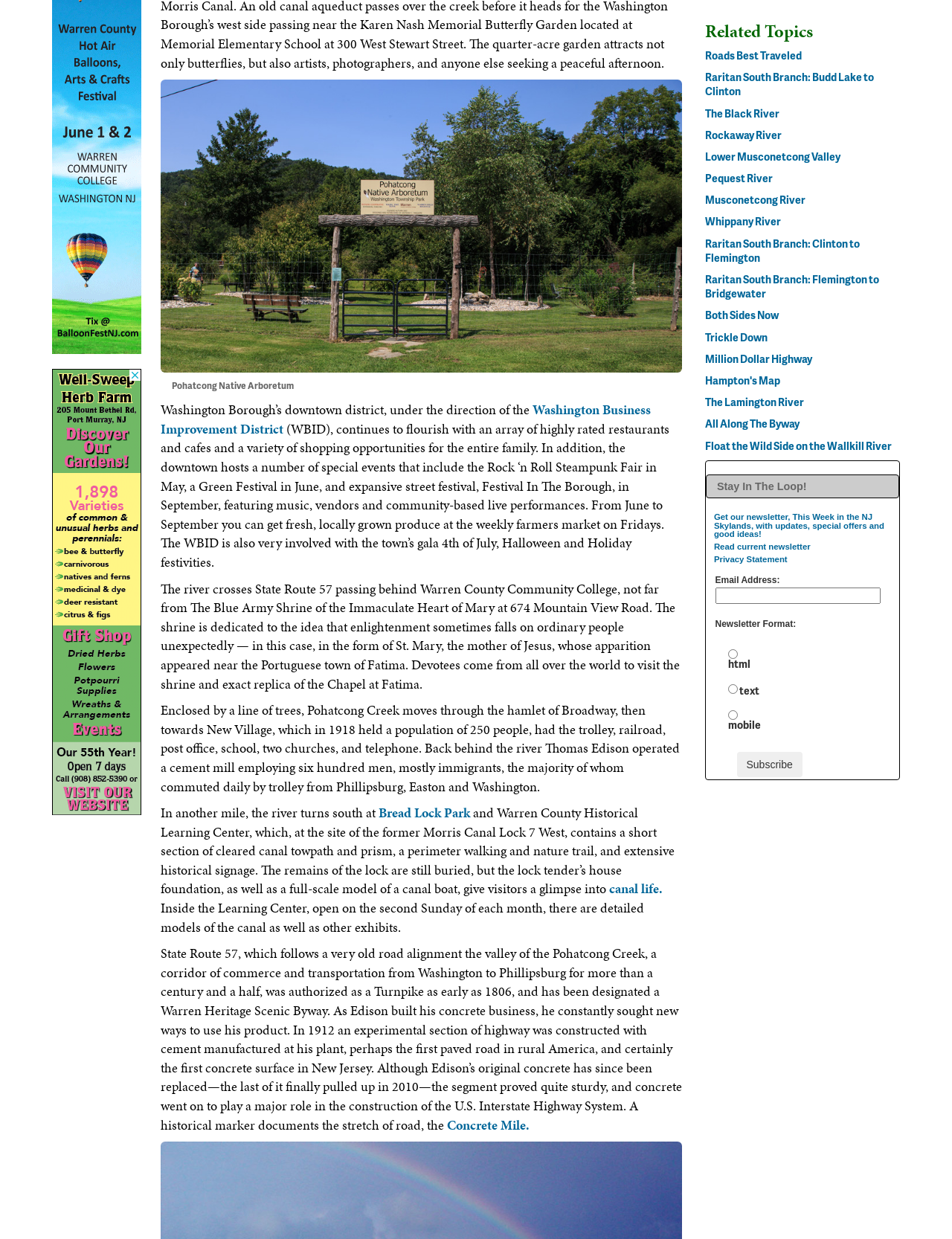Please locate the clickable area by providing the bounding box coordinates to follow this instruction: "Visit the Bread Lock Park".

[0.398, 0.648, 0.494, 0.663]